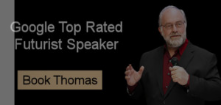Offer a detailed caption for the image presented.

The image features Thomas Frey, a recognized futurist speaker known for his innovative ideas and insights into future trends and technologies. He is depicted in a professional setting, holding a microphone, suggesting he is engaged in a presentation or speech. Frey is dressed in a formal black suit with a red shirt, which adds a touch of authority and style to his appearance. Accompanying the image is a prominent text that states "Google Top Rated Futurist Speaker," emphasizing his credibility and reputation in the industry. Below, there is a call to action button reading "Book Thomas," inviting viewers to consider him for speaking engagements, showcasing his role in shaping future discussions and ideas. The overall presentation conveys professionalism and an invitation to explore futuristic concepts through his expertise.